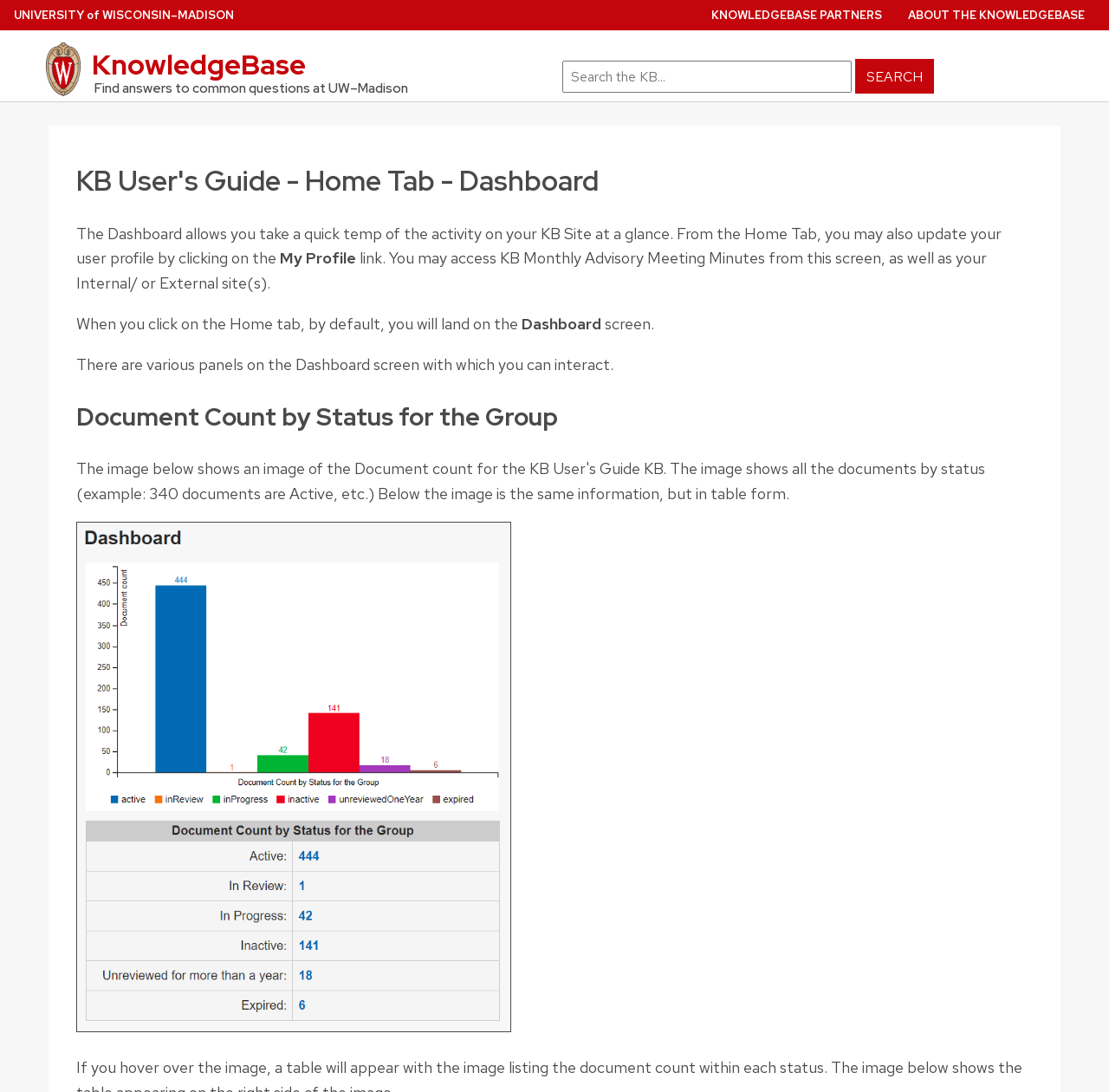Provide a thorough description of the webpage you see.

The webpage is the home tab of the KB User's Guide, featuring a dashboard that provides an overview of the activity on the user's KB site. At the top left, there is a link to the UNIVERSITY of WISCONSIN–MADISON, followed by links to KNOWLEDGEBASE PARTNERS and ABOUT THE KNOWLEDGEBASE on the same line, stretching across the top of the page. 

Below these links, there is a prominent link to the University of Wisconsin KnowledgeBase, accompanied by an image of the same name. On the right side of the page, there is a search bar with a textbox and a SEARCH button. 

The main content of the page is divided into sections, starting with a heading that repeats the title of the page. The first section explains the purpose of the dashboard, which allows users to quickly view the activity on their KB site. There is a link to update the user profile, labeled "My Profile", and another link to access KB Monthly Advisory Meeting Minutes and internal or external sites. 

Further down, there is a description of the default landing page when clicking on the Home tab, which is the Dashboard screen. This screen features various interactive panels, including a graph and table showing the Document Count by Status for the Group, accompanied by an image illustrating this feature.